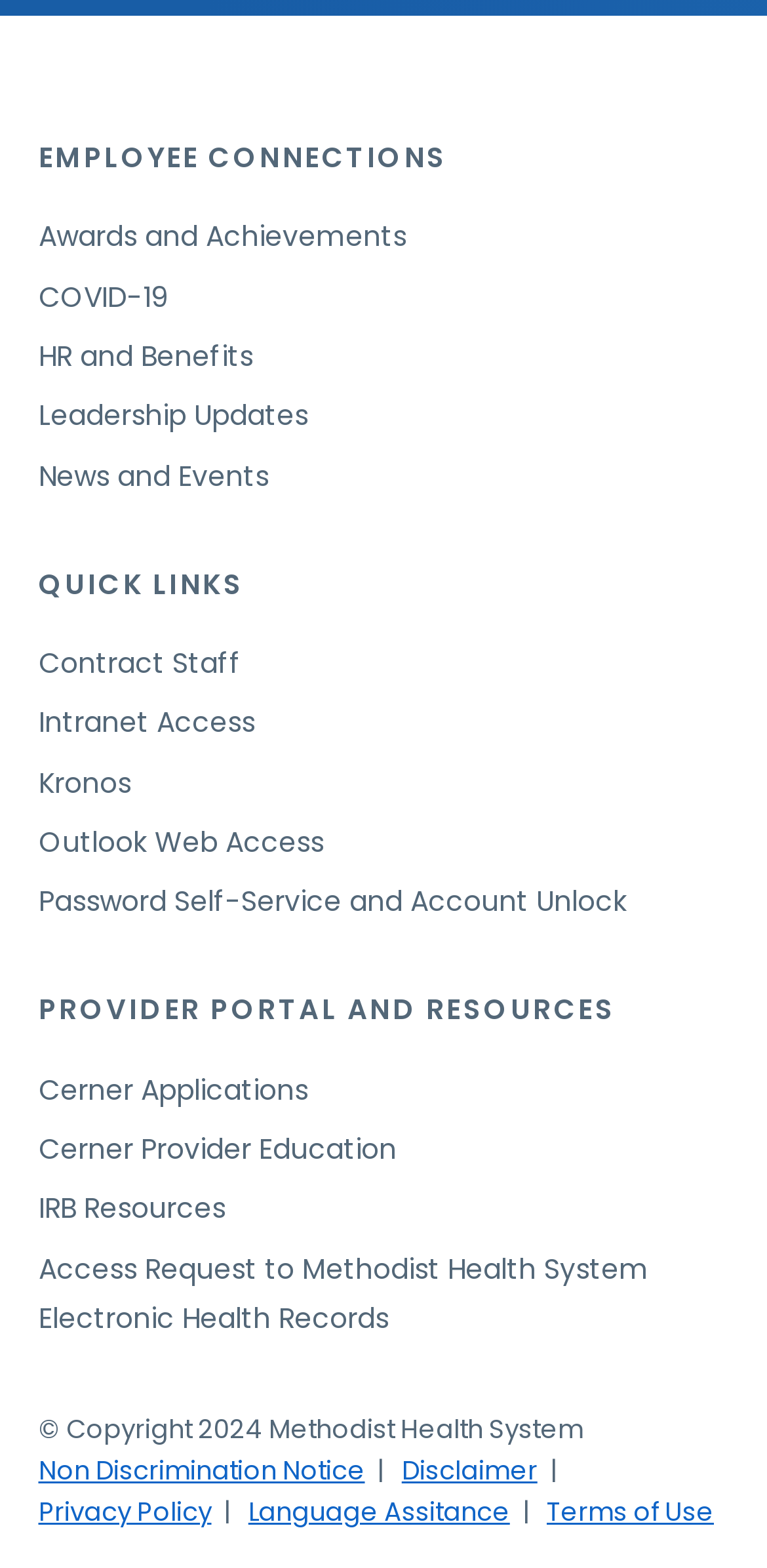Please answer the following question using a single word or phrase: 
What is the copyright year mentioned at the bottom of the webpage?

2024